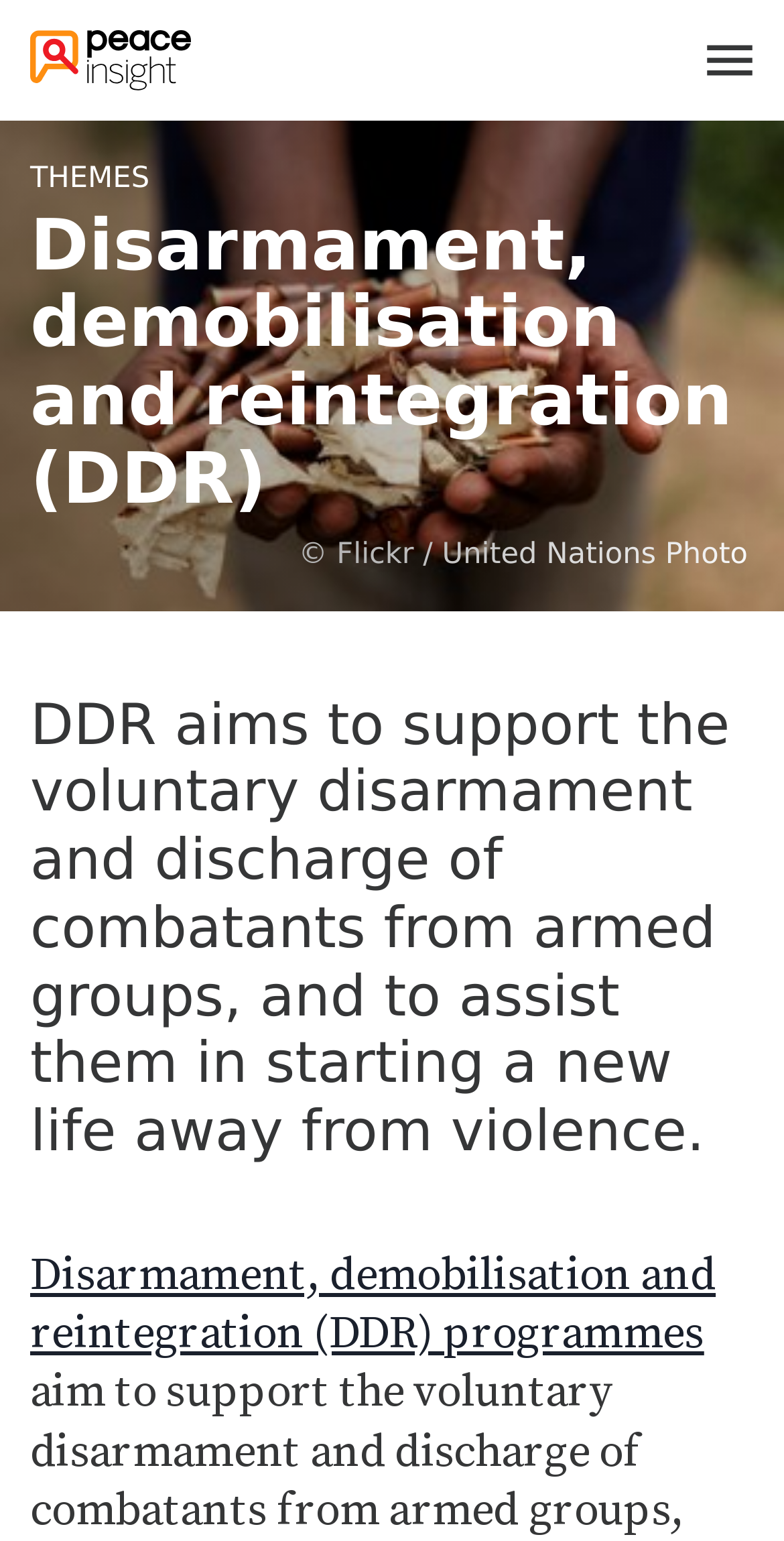Is there a copyright notice on the webpage?
Please provide a detailed and comprehensive answer to the question.

The webpage has a link labeled '© Flickr / United Nations Photo', which is a copyright notice indicating that the image is licensed under Flickr and United Nations Photo.